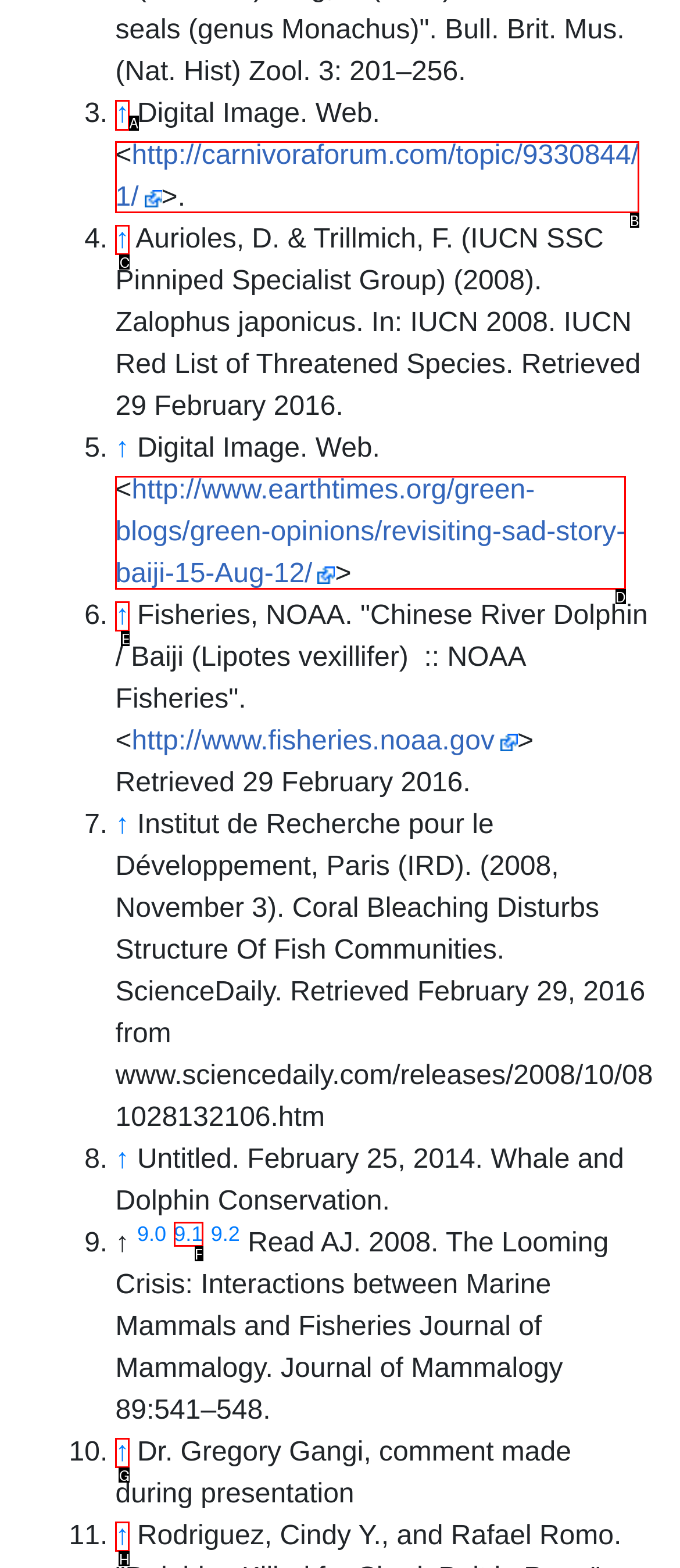Select the appropriate HTML element that needs to be clicked to finish the task: Jump up
Reply with the letter of the chosen option.

A